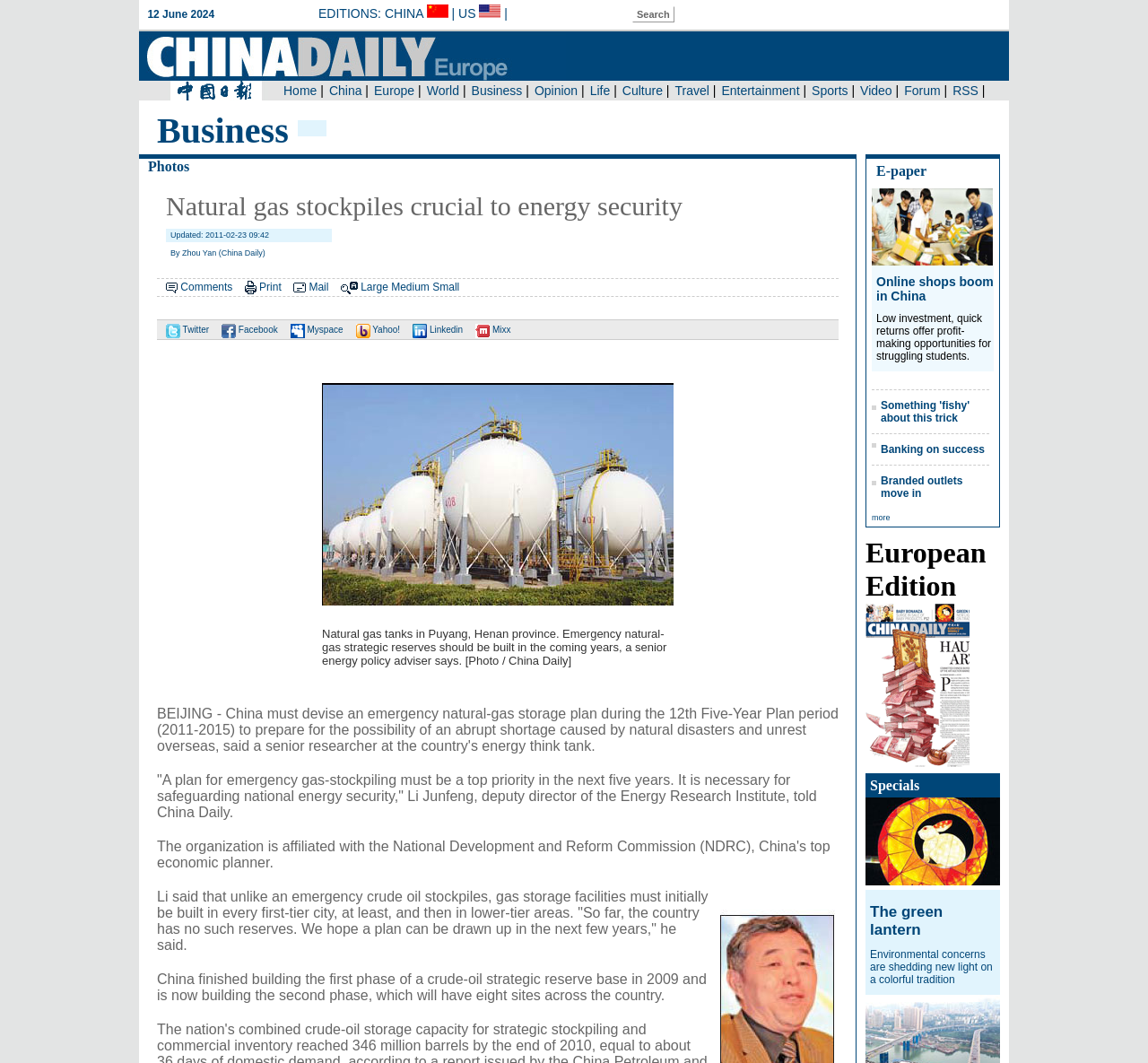Show the bounding box coordinates of the region that should be clicked to follow the instruction: "Share the article on Twitter."

[0.137, 0.306, 0.182, 0.315]